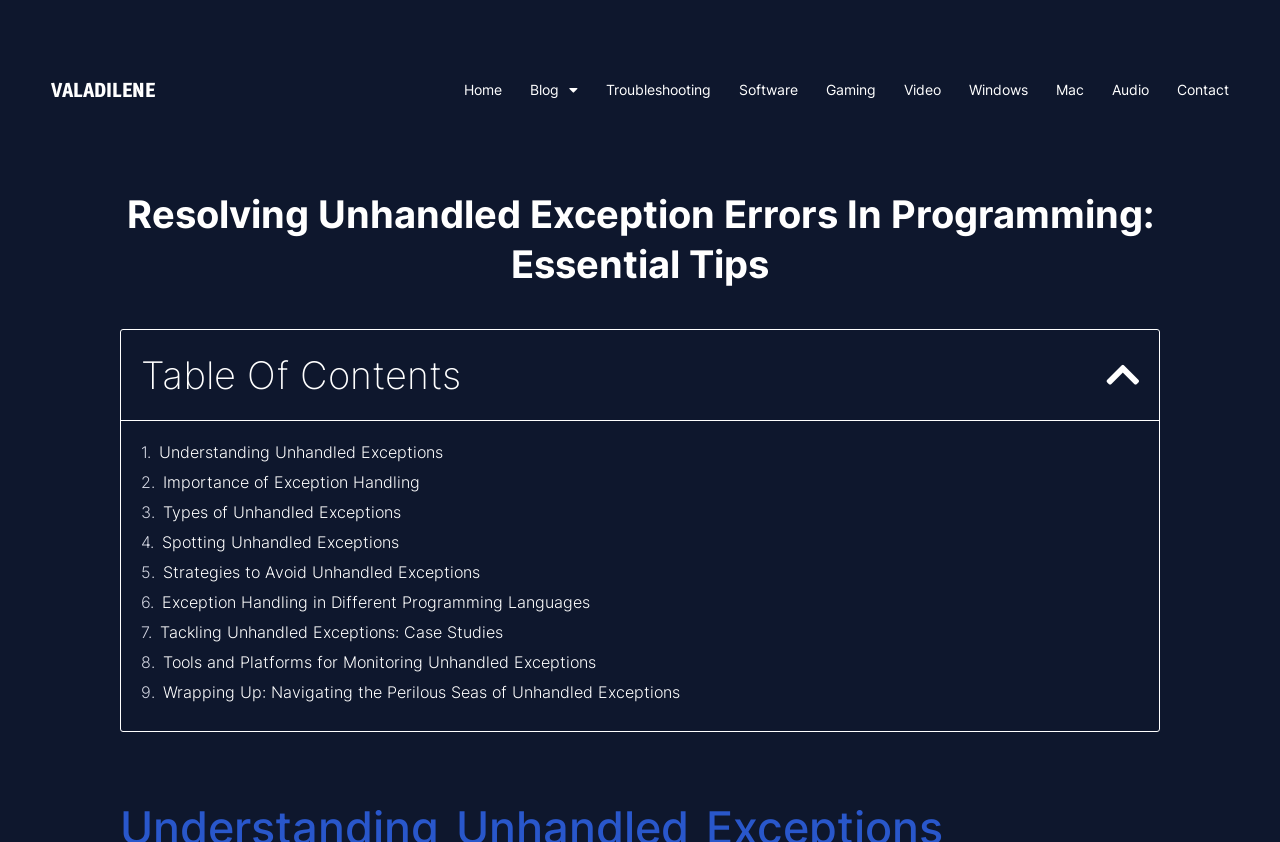Locate the bounding box coordinates of the element you need to click to accomplish the task described by this instruction: "Click on the Home link".

[0.362, 0.081, 0.392, 0.132]